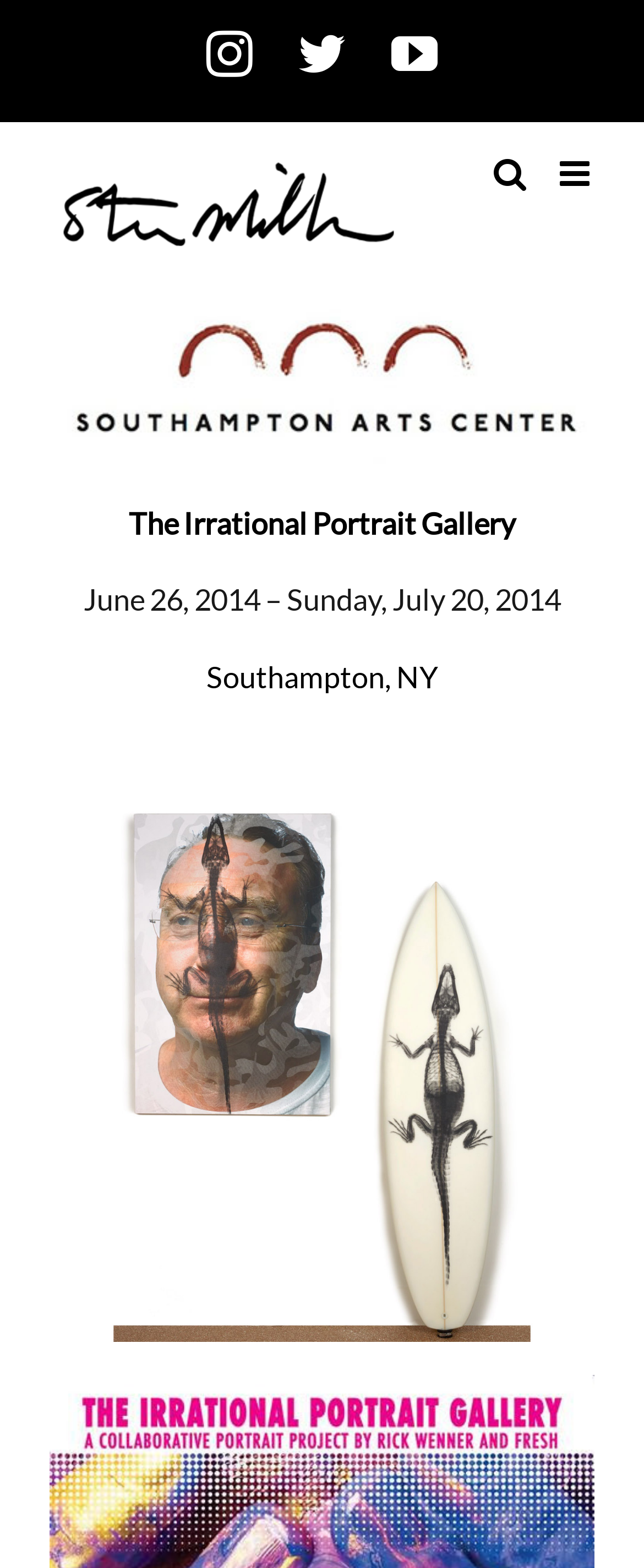Use a single word or phrase to respond to the question:
What is the logo above the event title?

stevemiller.com Logo